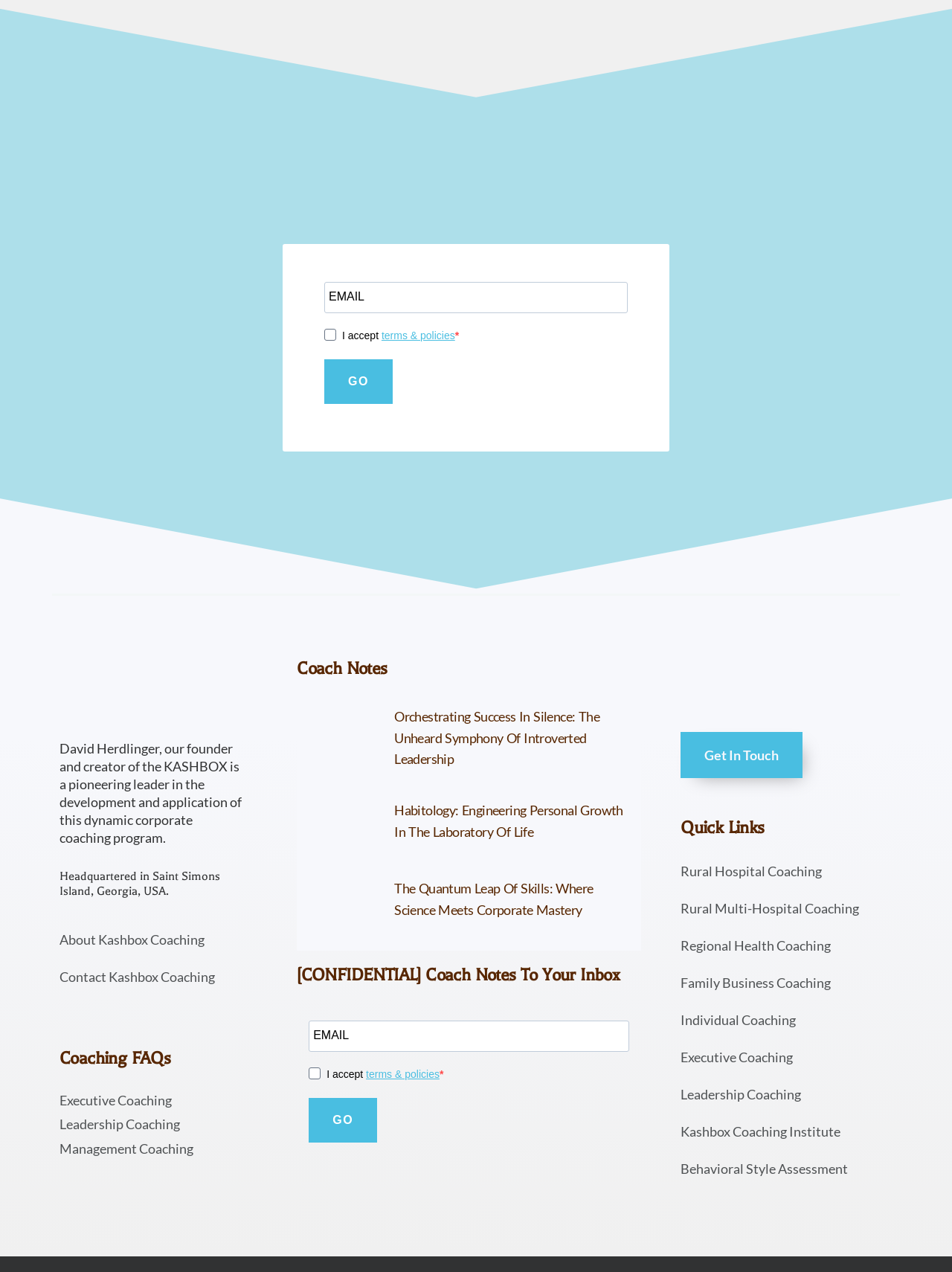Determine the bounding box coordinates of the section to be clicked to follow the instruction: "Enter email". The coordinates should be given as four float numbers between 0 and 1, formatted as [left, top, right, bottom].

[0.341, 0.222, 0.659, 0.245]